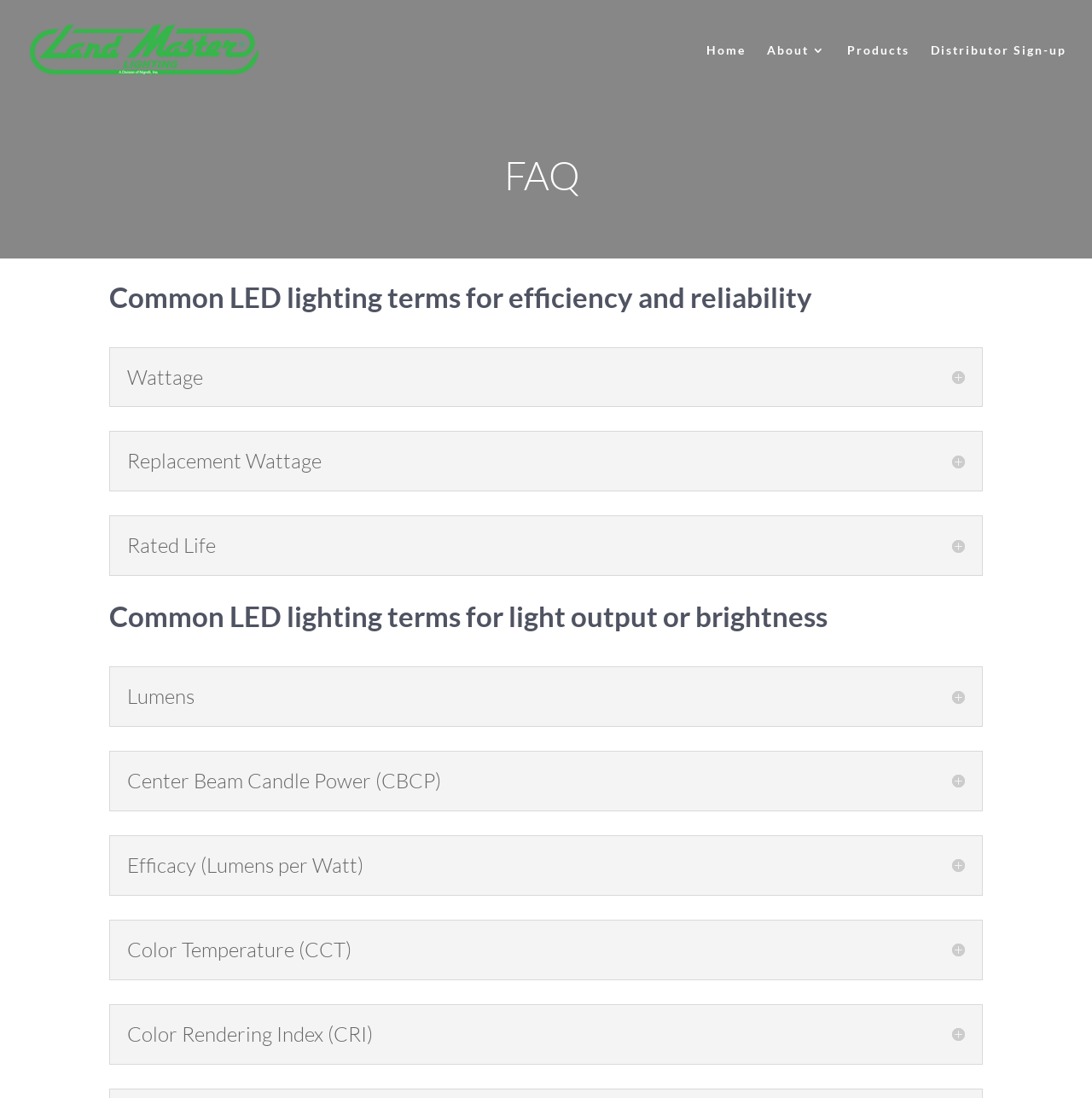Given the element description, predict the bounding box coordinates in the format (top-left x, top-left y, bottom-right x, bottom-right y), using floating point numbers between 0 and 1: aria-label="YouTube"

None